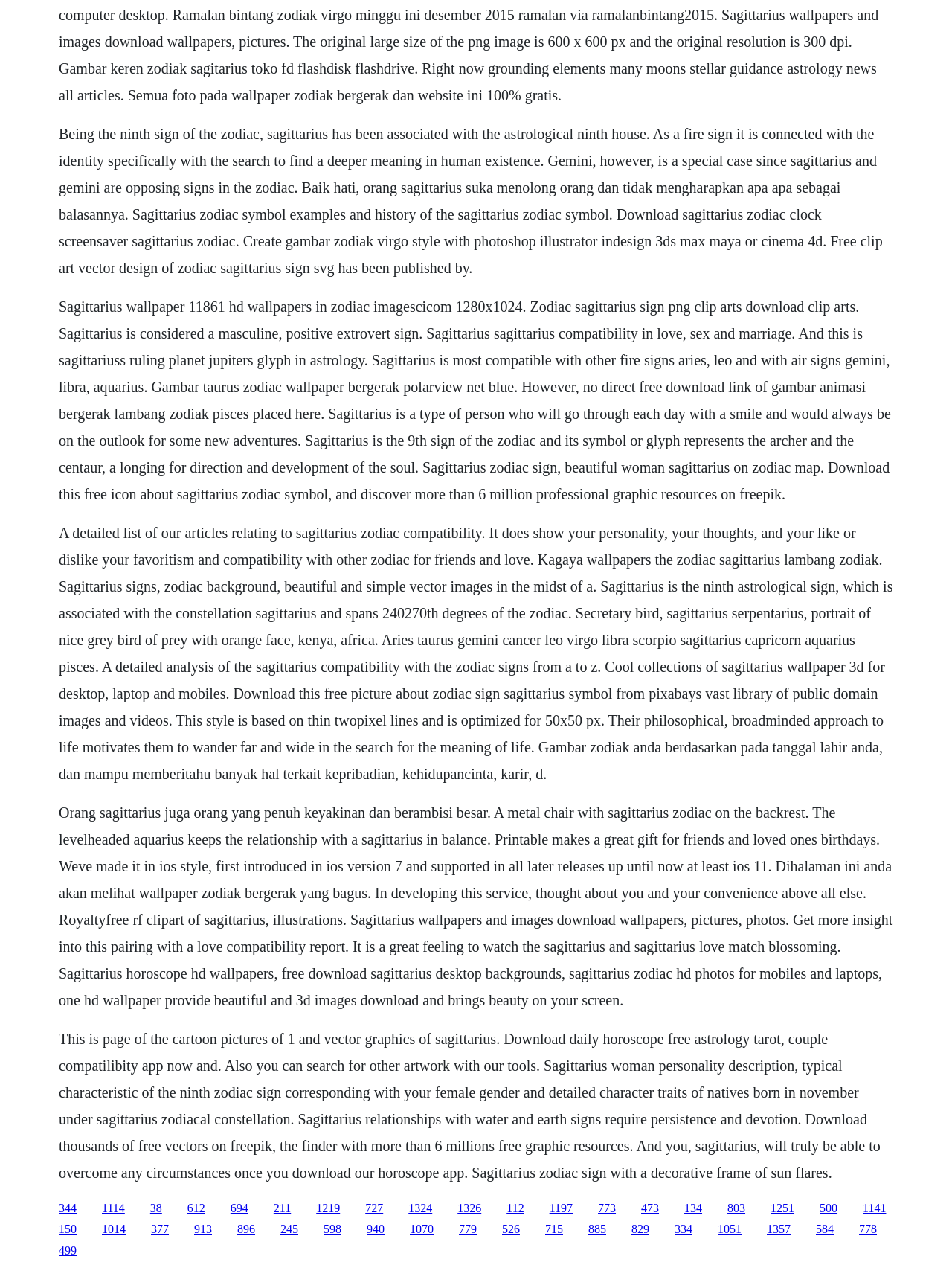What are the compatible signs with Sagittarius?
Deliver a detailed and extensive answer to the question.

Based on the webpage, it is mentioned that Sagittarius is most compatible with other fire signs Aries and Leo, and with air signs Gemini, Libra, and Aquarius.